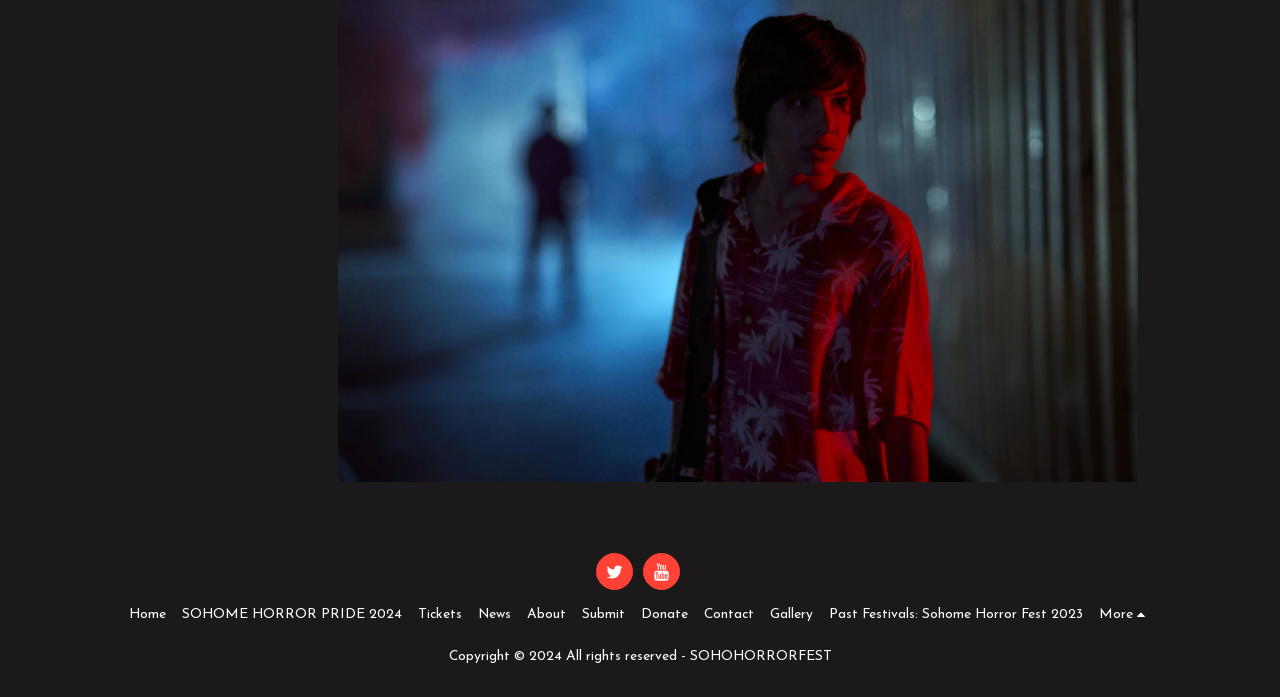What is the name of the past festival?
Craft a detailed and extensive response to the question.

The name of the past festival can be found in the link 'Past Festivals: Sohome Horror Fest 2023' which is located at the top of the webpage, indicating that the past festival was Sohome Horror Fest 2023.